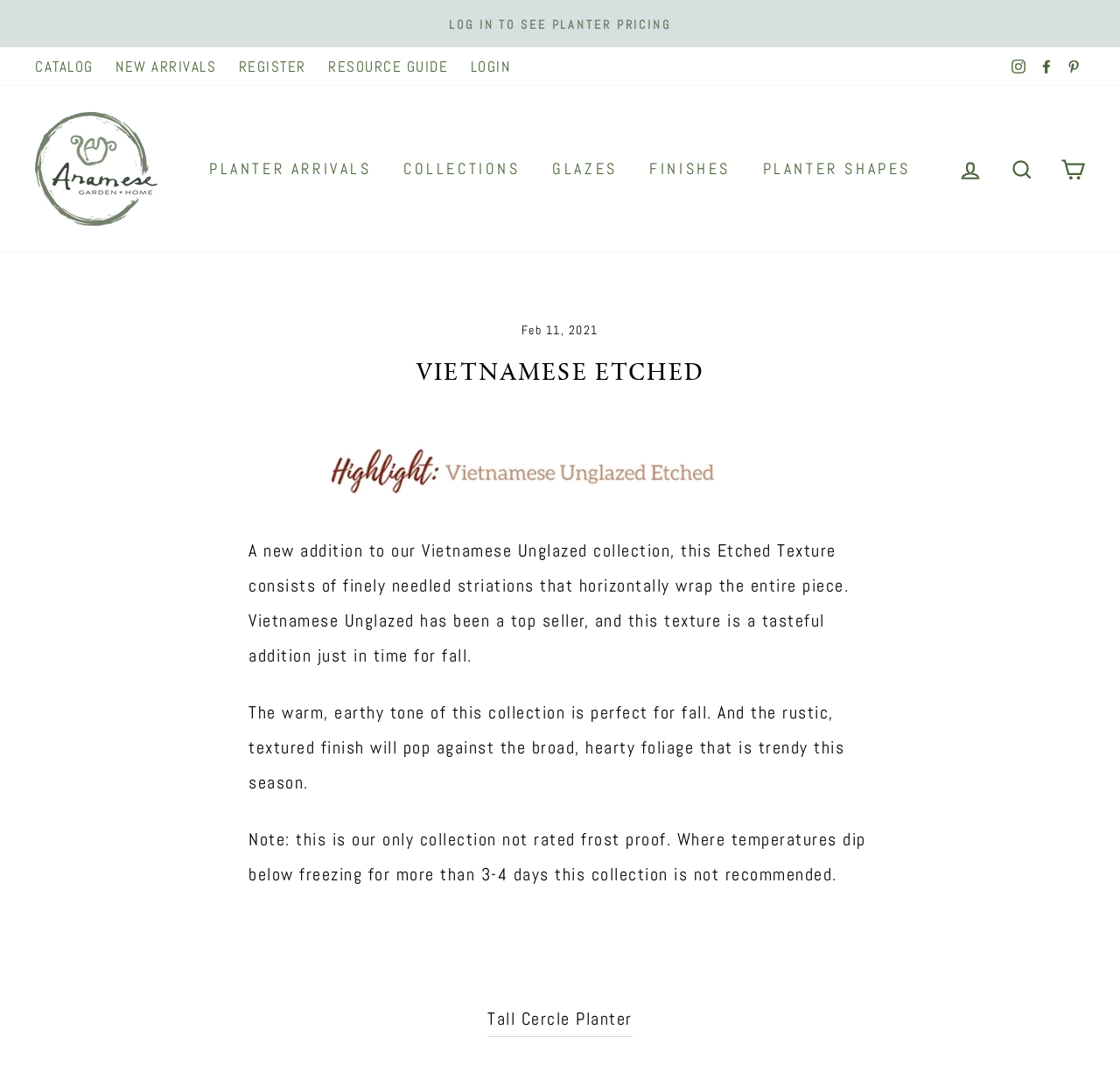Locate the bounding box coordinates of the item that should be clicked to fulfill the instruction: "Click on the 'CATALOG' link".

[0.023, 0.044, 0.091, 0.079]